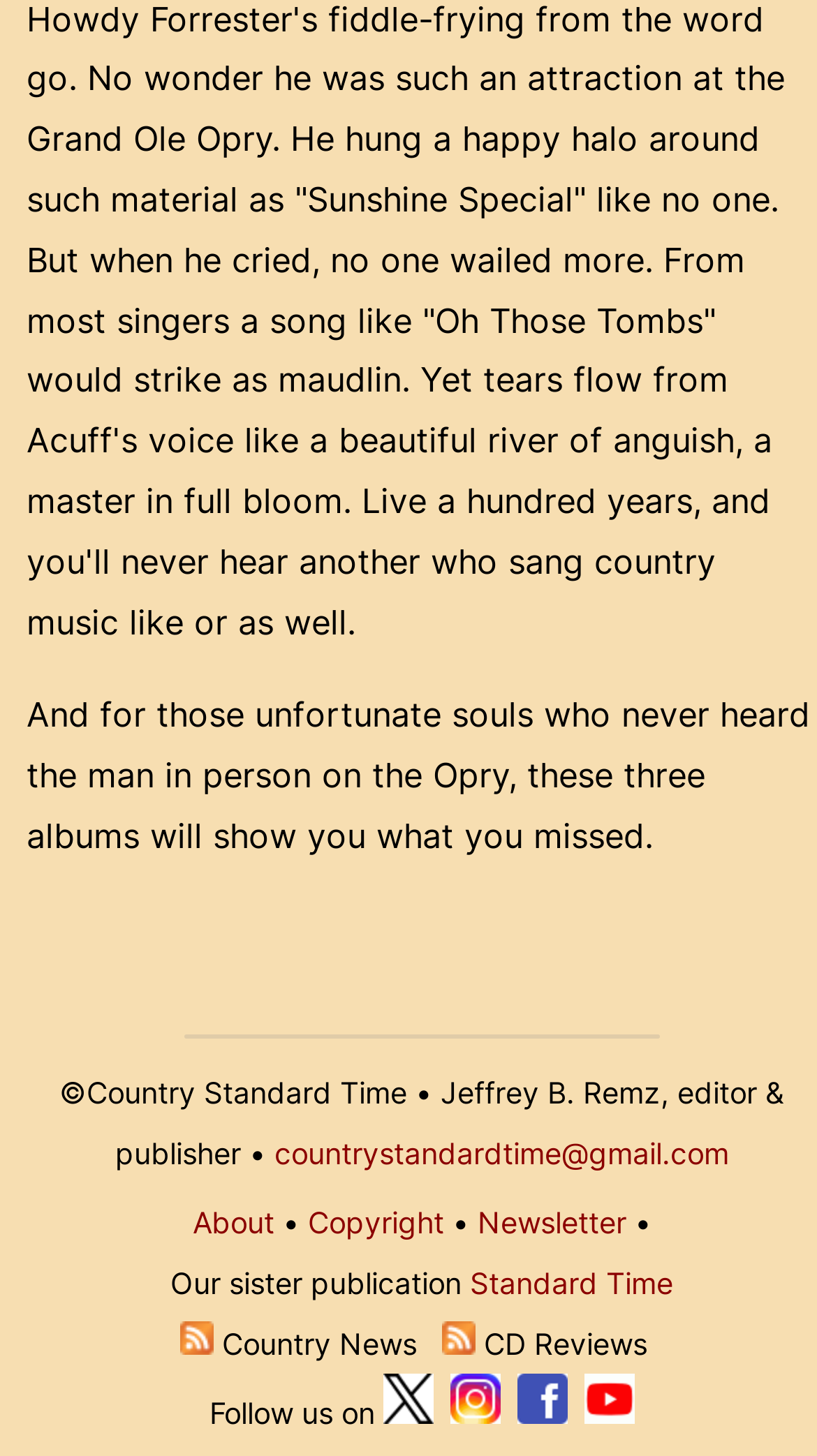What is the email address to contact the editor?
Please respond to the question thoroughly and include all relevant details.

The email address to contact the editor can be found in the link element 'countrystandardtime@gmail.com' which is located at the top of the webpage.